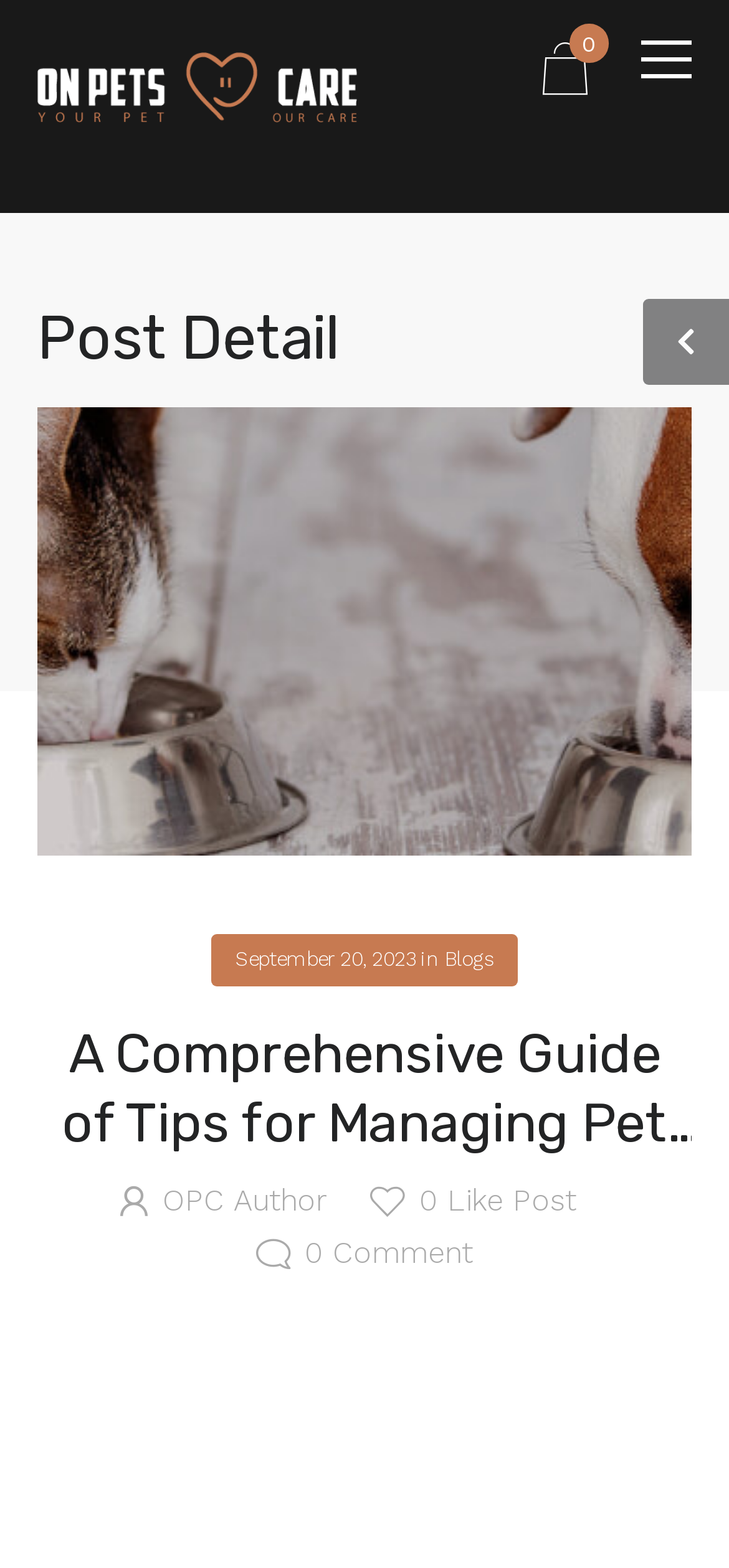Please determine the bounding box coordinates of the element to click on in order to accomplish the following task: "Learn about managing pet allergies". Ensure the coordinates are four float numbers ranging from 0 to 1, i.e., [left, top, right, bottom].

[0.051, 0.651, 0.949, 0.738]